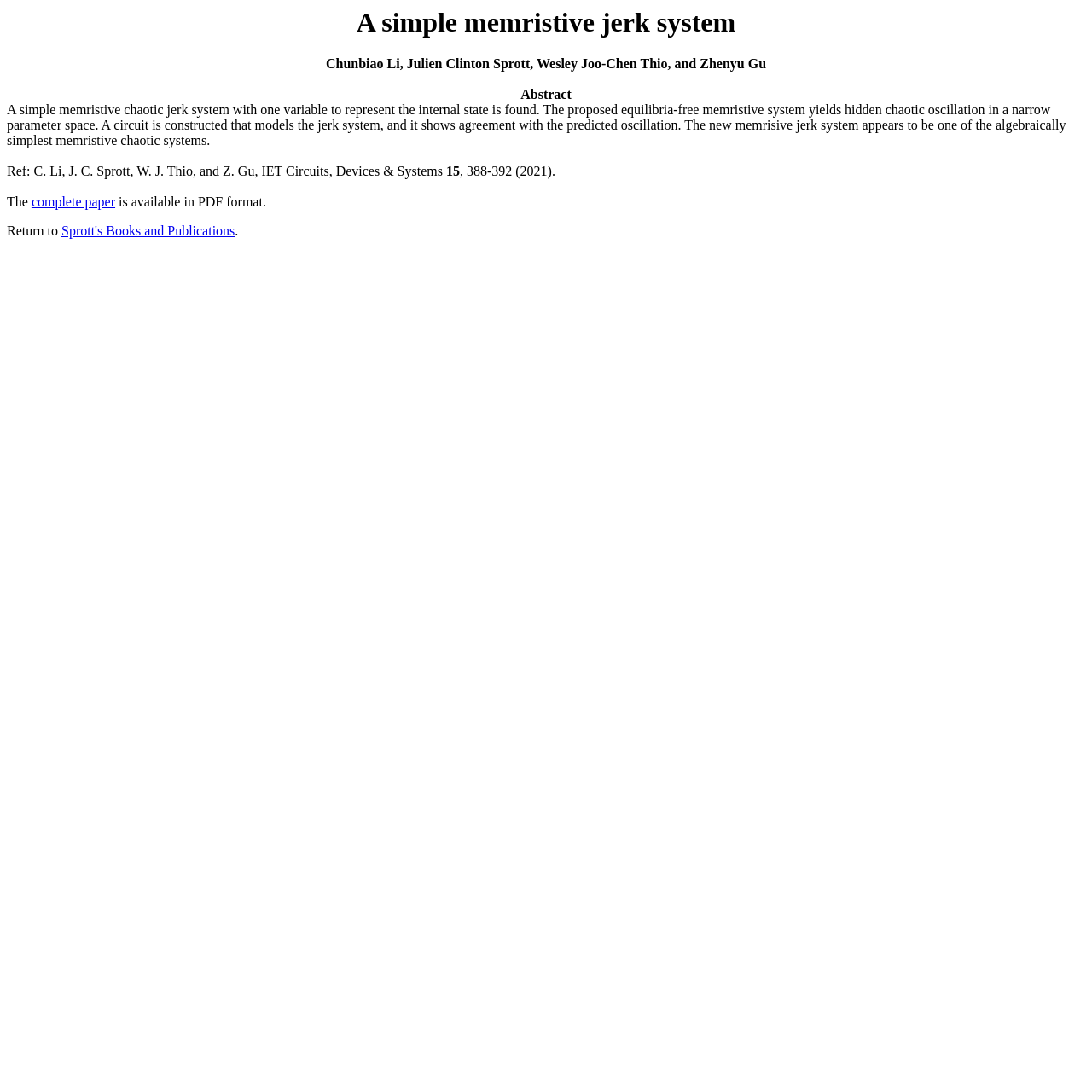Is the complete paper available for download?
Kindly offer a comprehensive and detailed response to the question.

I found a link element with the text 'complete paper' and bounding box coordinates [0.029, 0.178, 0.106, 0.192], which suggests that the complete paper is available for download.